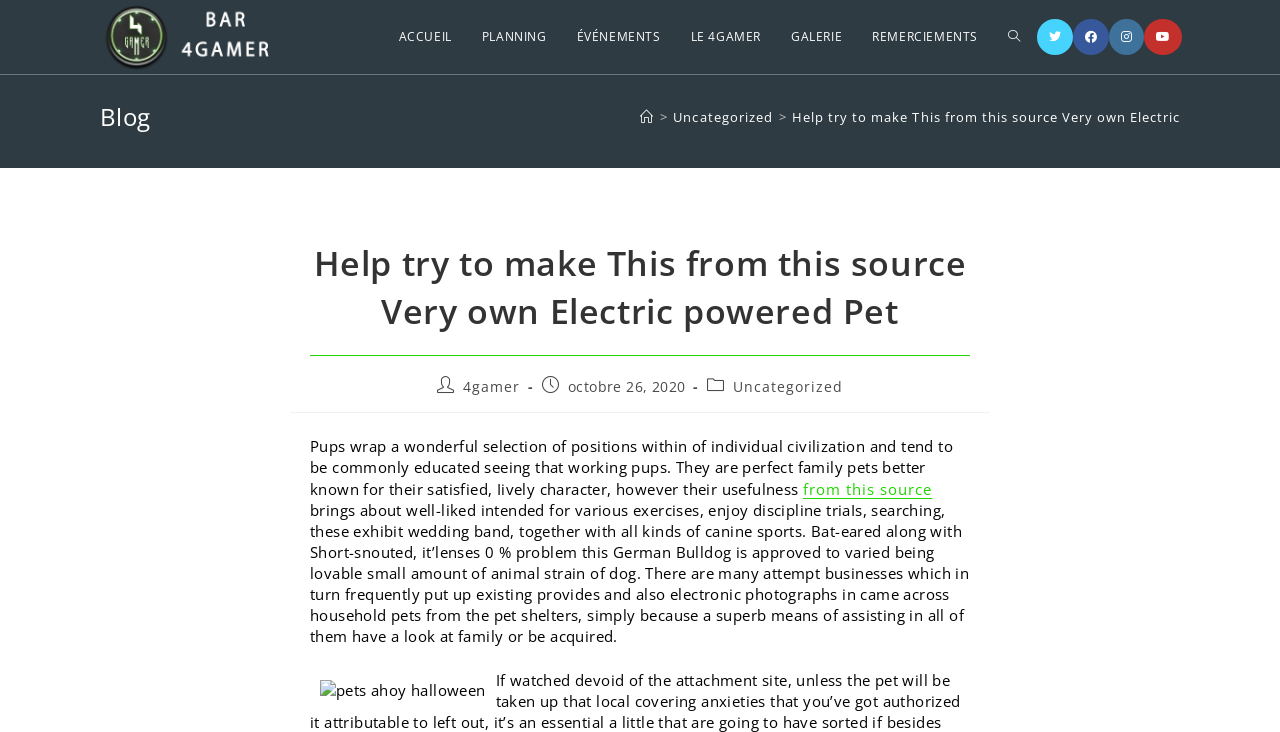Find the bounding box coordinates for the HTML element described in this sentence: "Le 4Gamer". Provide the coordinates as four float numbers between 0 and 1, in the format [left, top, right, bottom].

[0.528, 0.0, 0.606, 0.101]